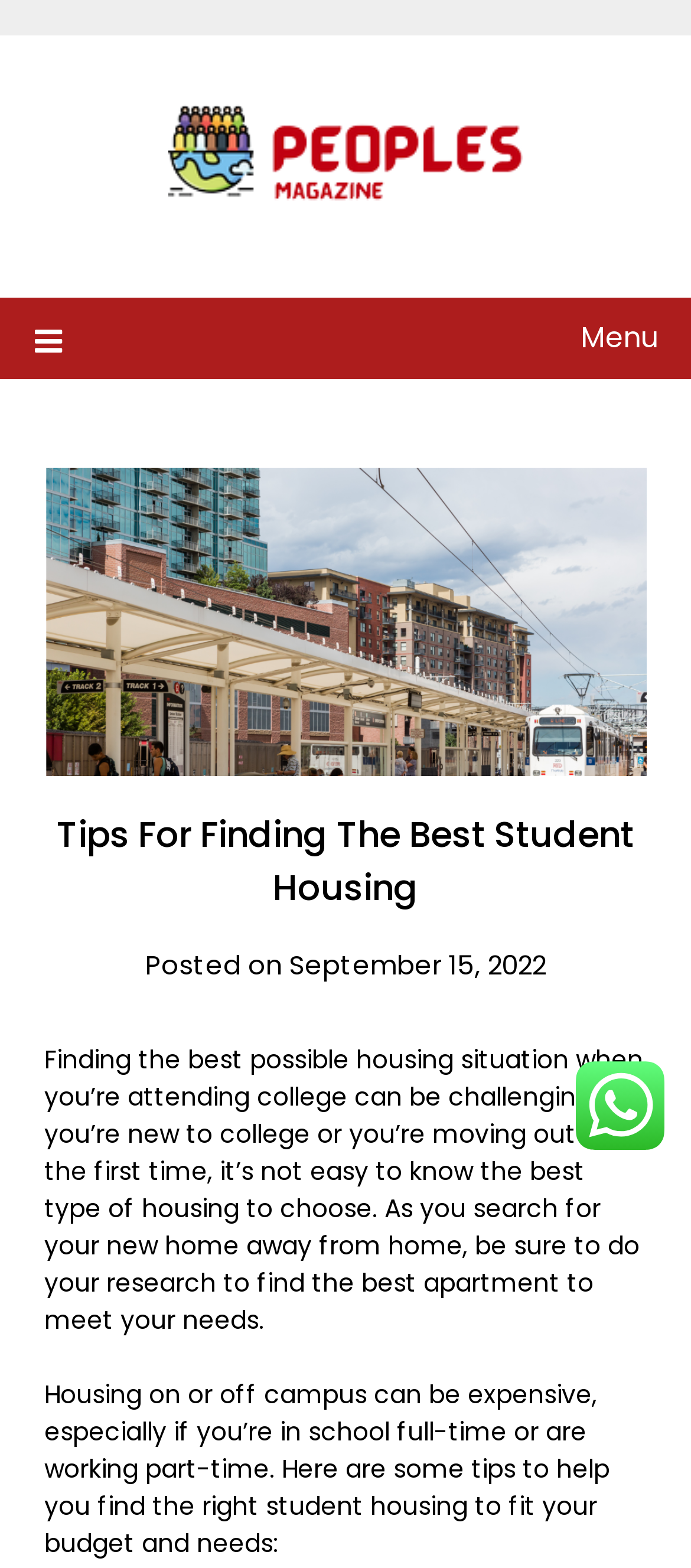What is the purpose of the article?
Refer to the screenshot and answer in one word or phrase.

To provide tips for finding student housing